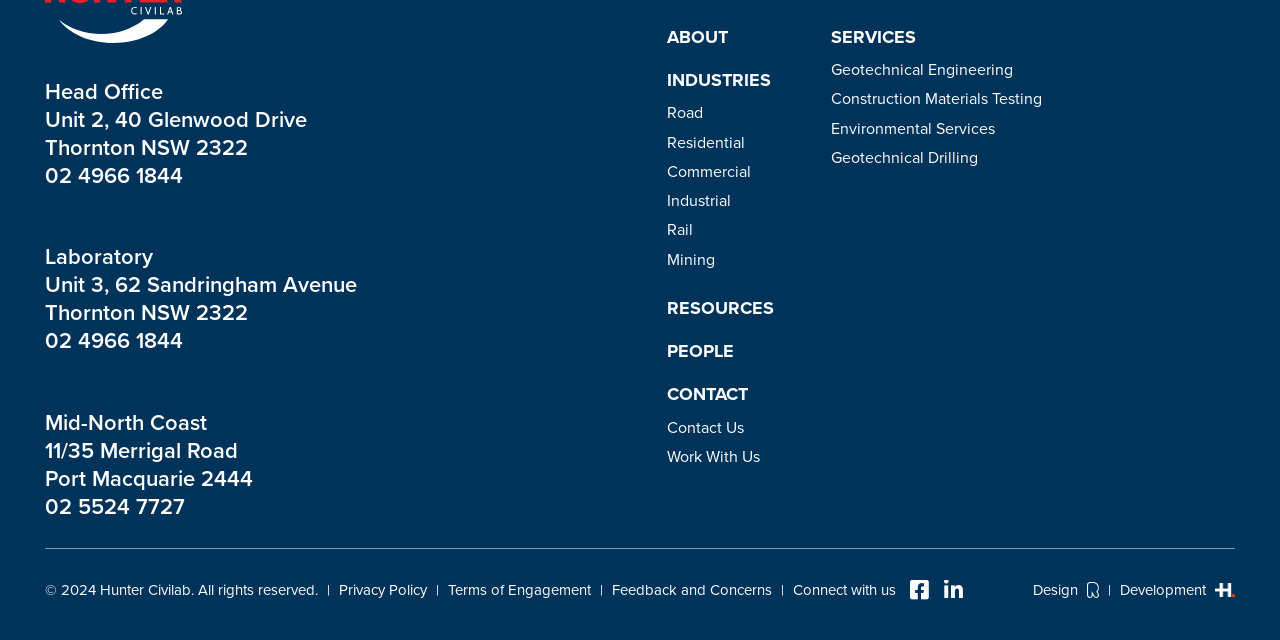Please predict the bounding box coordinates (top-left x, top-left y, bottom-right x, bottom-right y) for the UI element in the screenshot that fits the description: Terms of Engagement

[0.35, 0.908, 0.462, 0.936]